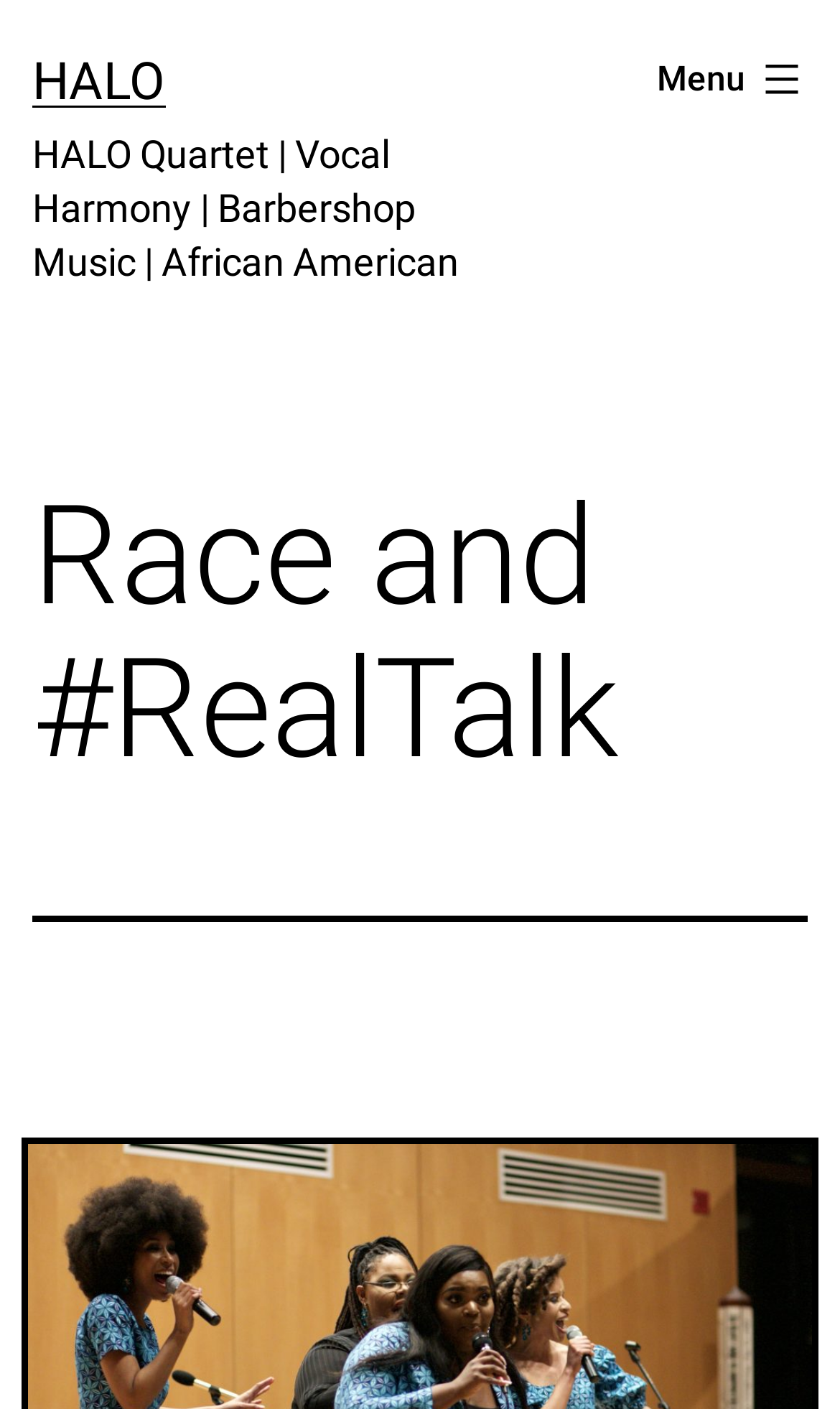Extract the primary header of the webpage and generate its text.

Race and #RealTalk